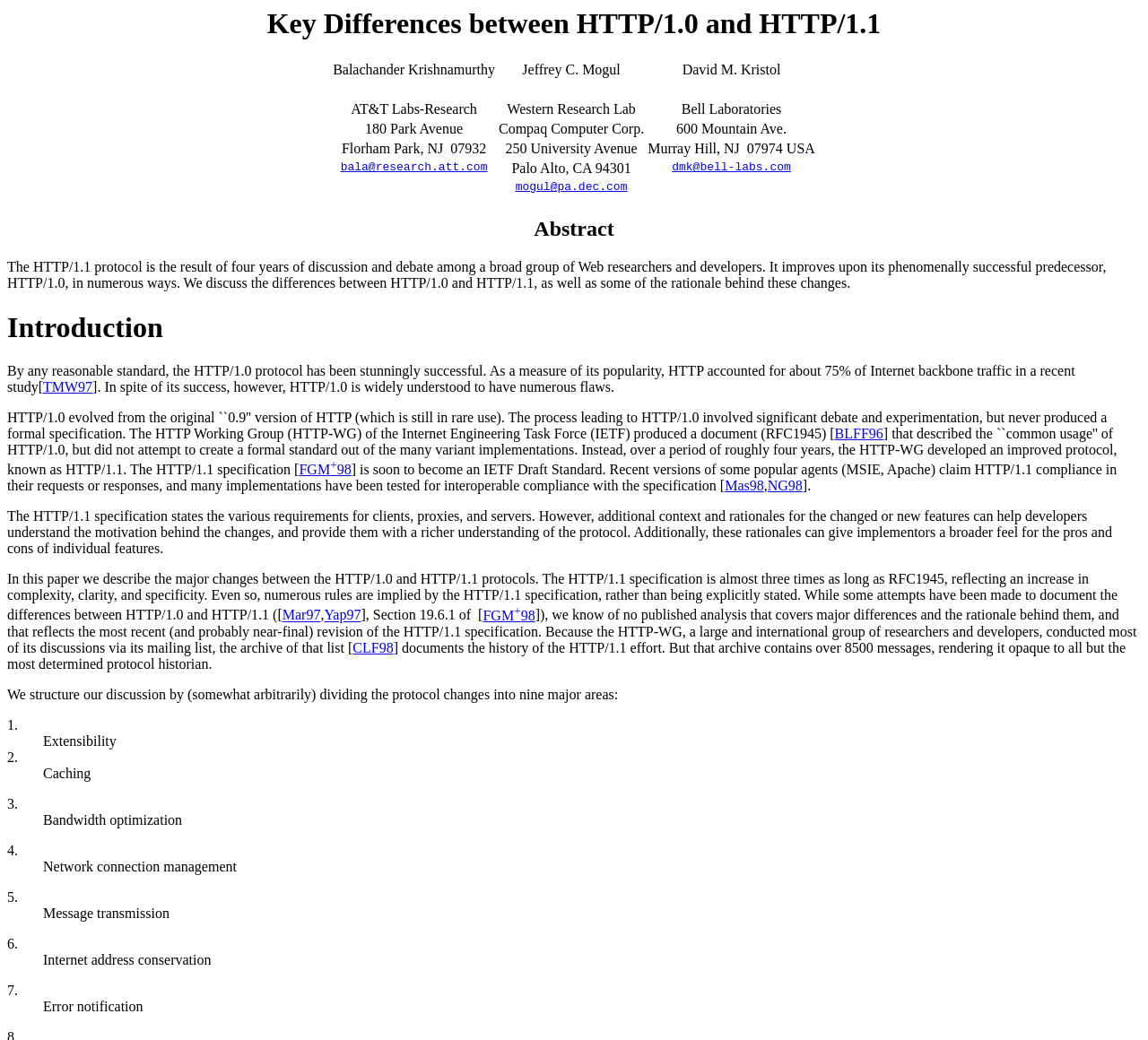How many major areas are the protocol changes divided into?
Look at the image and answer the question using a single word or phrase.

9